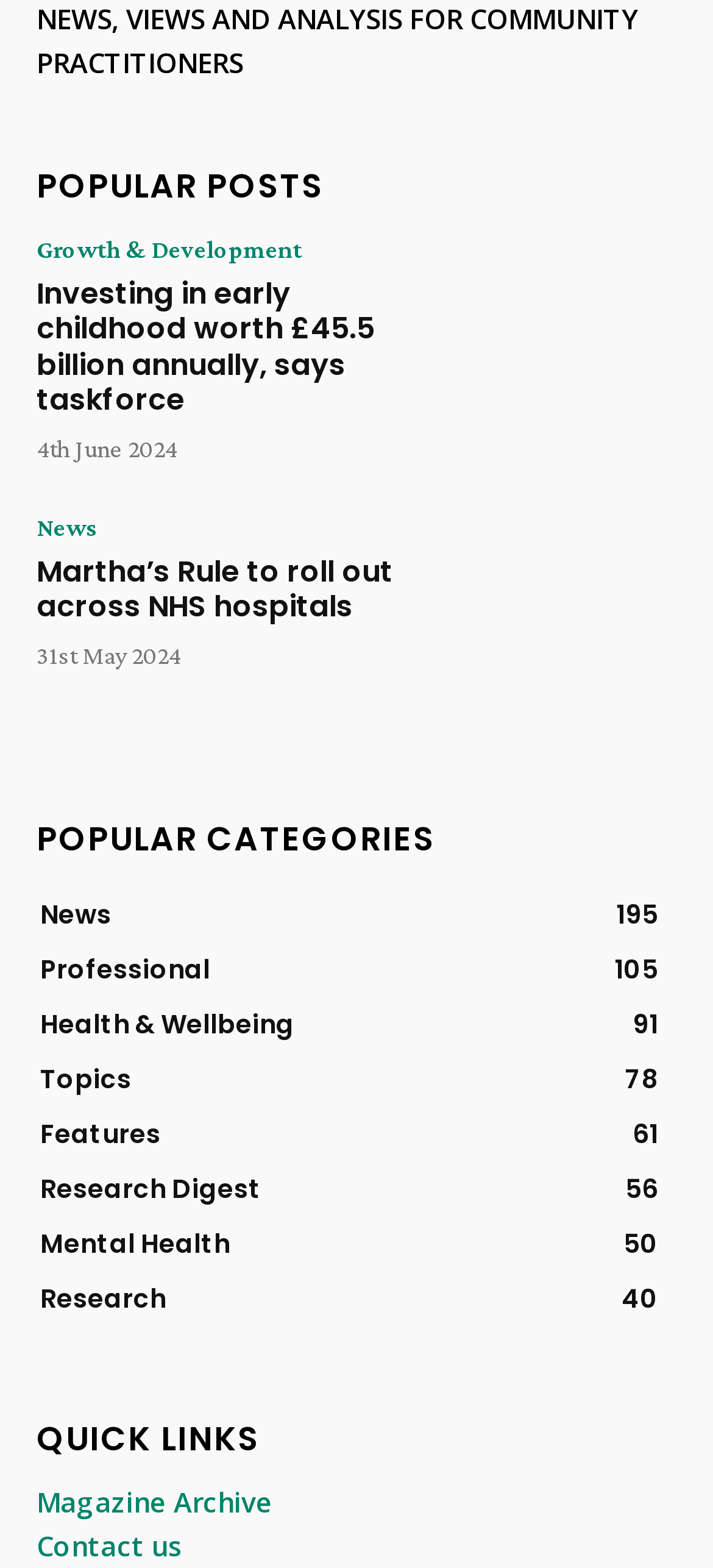Find the bounding box coordinates of the clickable area required to complete the following action: "Read popular post about investing in early childhood".

[0.59, 0.151, 0.949, 0.281]